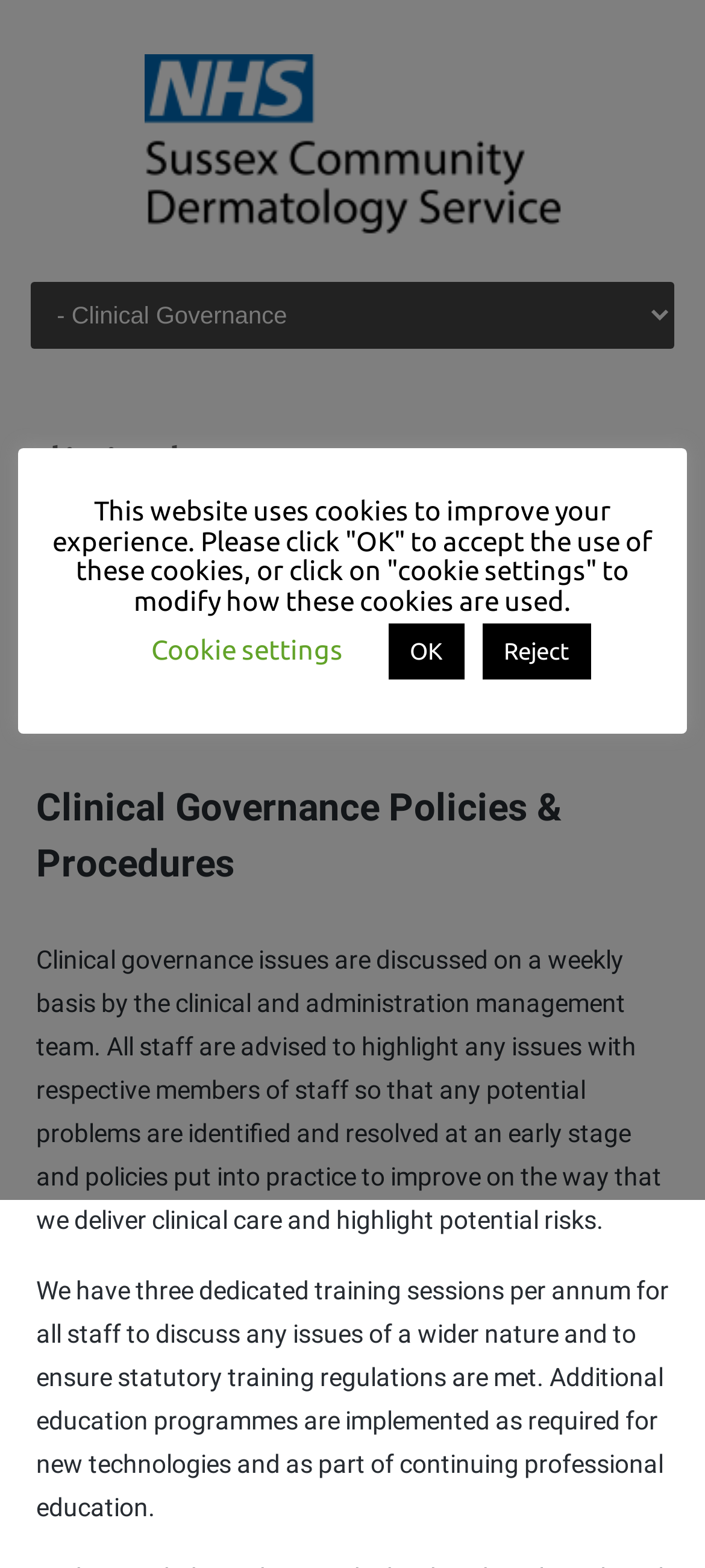What is the purpose of the additional education programmes?
Answer the question with a single word or phrase derived from the image.

Continuing professional education